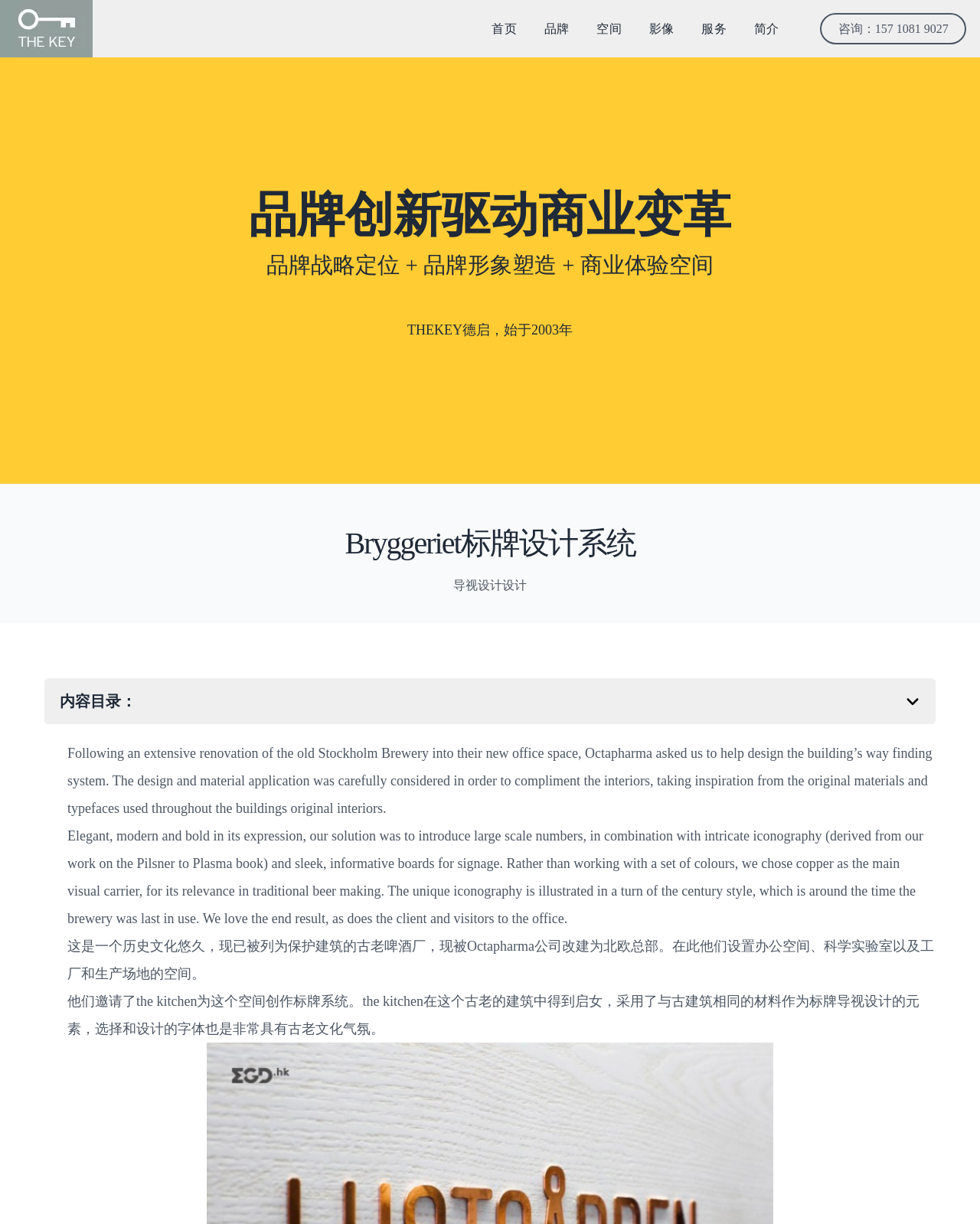Please specify the bounding box coordinates for the clickable region that will help you carry out the instruction: "Click the '品牌' link".

[0.555, 0.015, 0.581, 0.031]